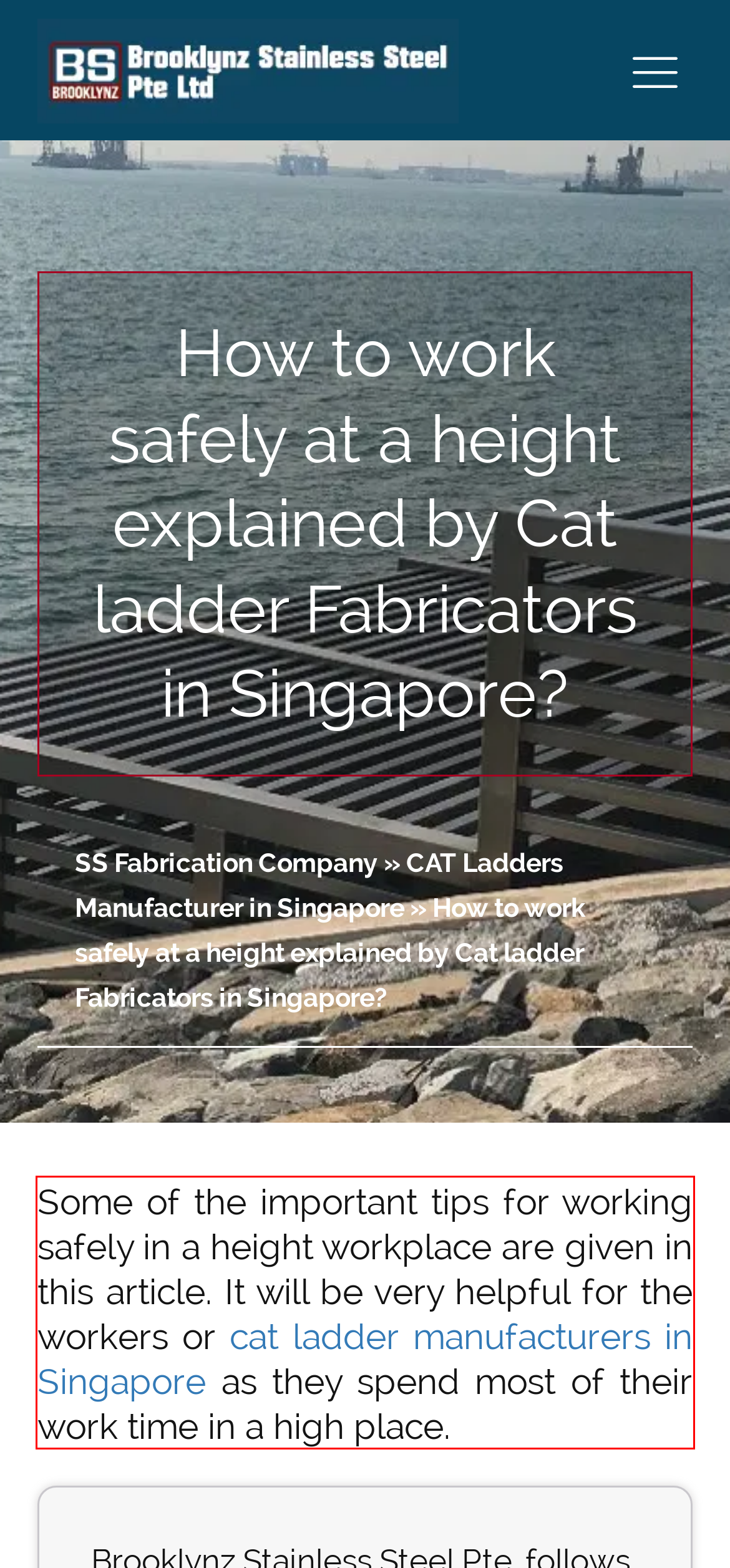Your task is to recognize and extract the text content from the UI element enclosed in the red bounding box on the webpage screenshot.

Some of the important tips for working safely in a height workplace are given in this article. It will be very helpful for the workers or cat ladder manufacturers in Singapore as they spend most of their work time in a high place.